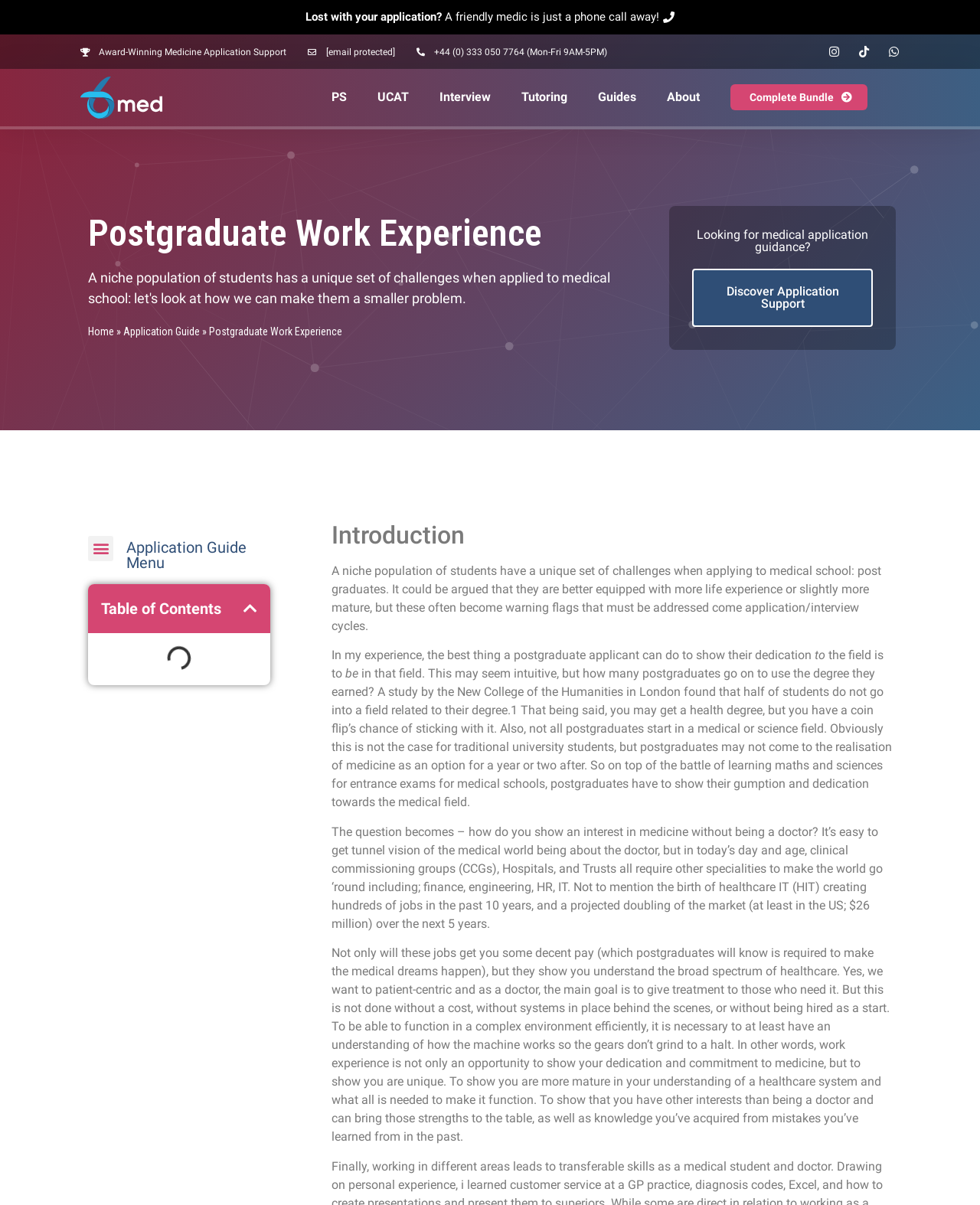What is the importance of understanding the broader healthcare system for postgraduate applicants?
Please elaborate on the answer to the question with detailed information.

The webpage emphasizes the importance of postgraduate applicants understanding the broader healthcare system, including clinical commissioning groups, hospitals, and trusts, as well as the role of finance, engineering, HR, and IT in healthcare. This demonstrates their maturity and understanding of the healthcare system, beyond just being a doctor.